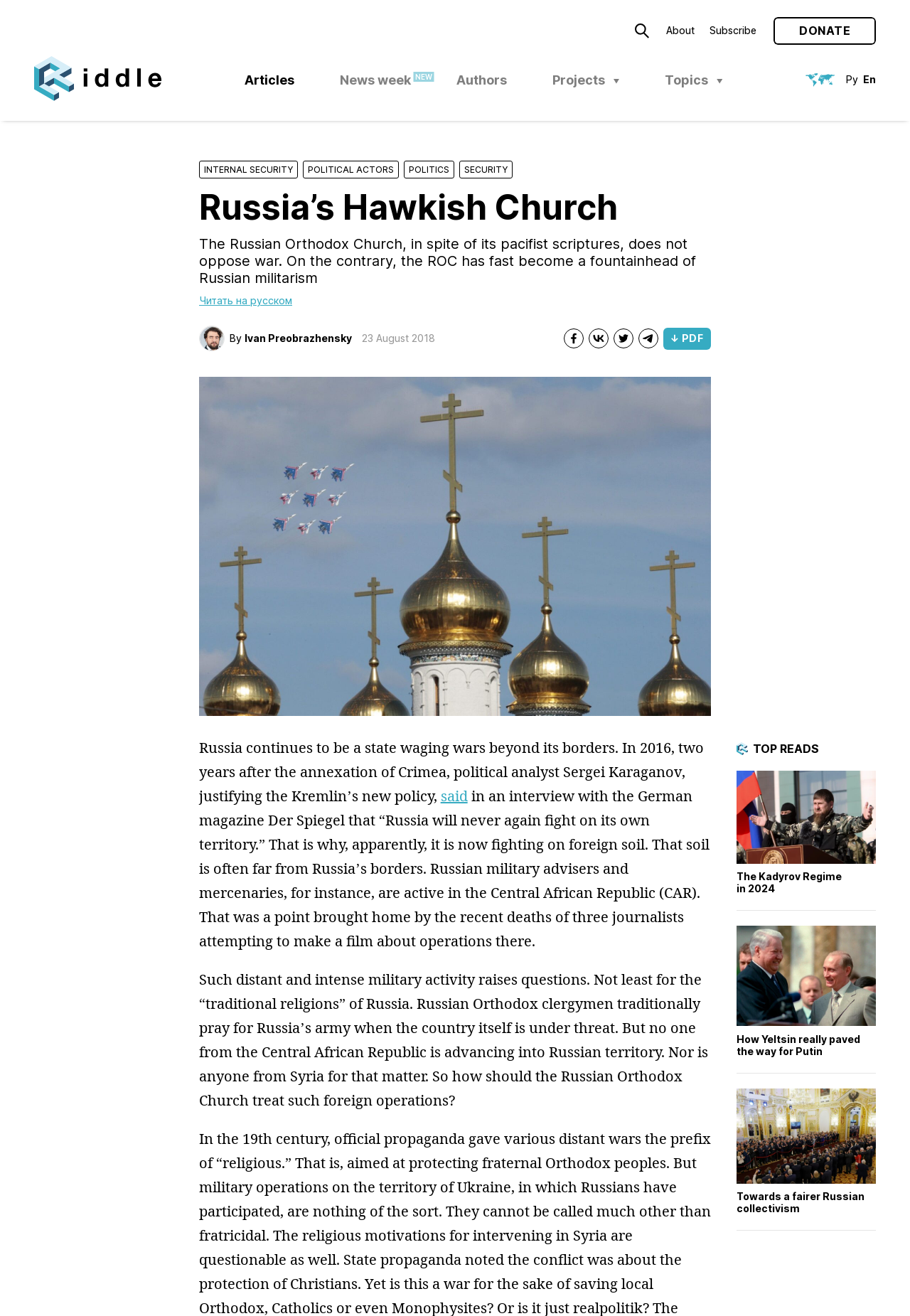Locate the bounding box coordinates of the element to click to perform the following action: 'Click the 'Donate' button'. The coordinates should be given as four float values between 0 and 1, in the form of [left, top, right, bottom].

[0.878, 0.018, 0.934, 0.029]